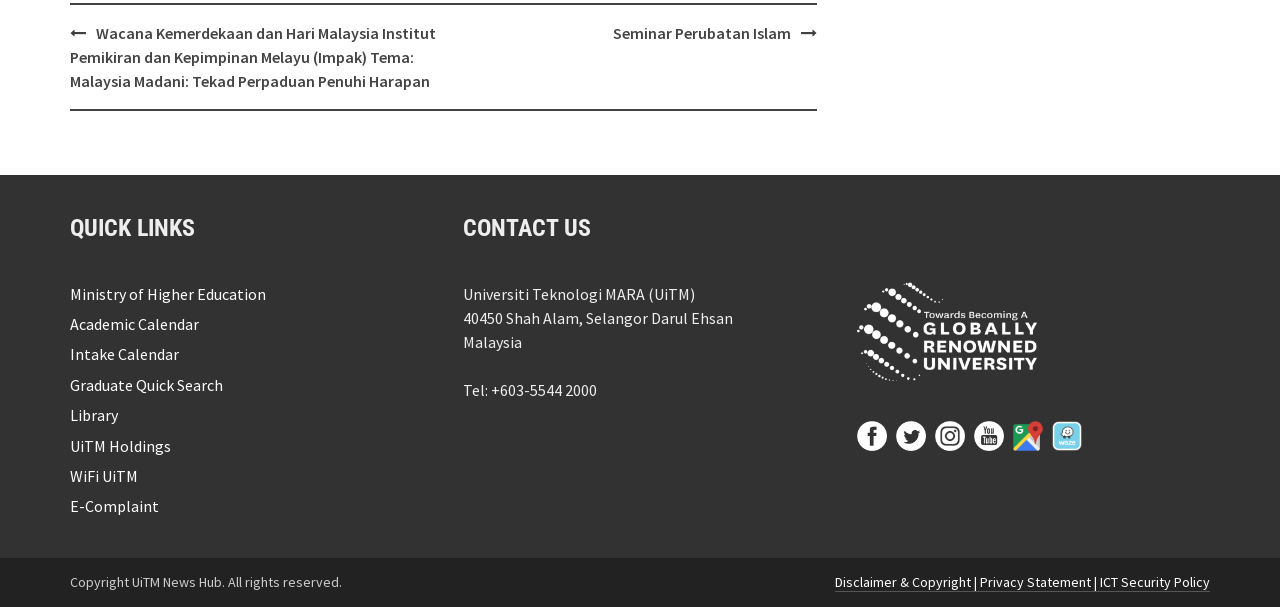Find the bounding box coordinates for the element described here: "July 2023".

None